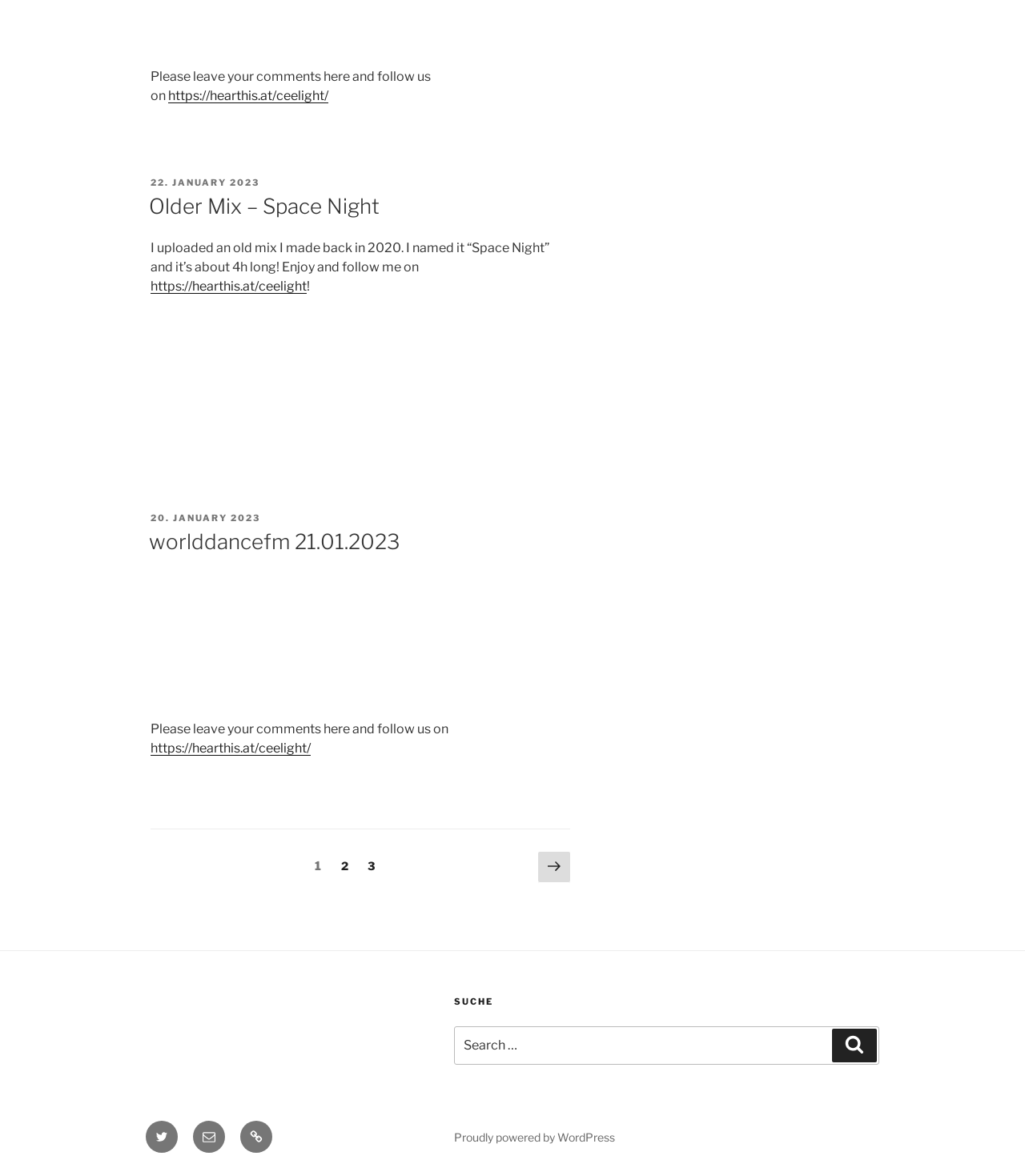Indicate the bounding box coordinates of the element that must be clicked to execute the instruction: "Contact Ceelight on Twitter". The coordinates should be given as four float numbers between 0 and 1, i.e., [left, top, right, bottom].

[0.142, 0.953, 0.173, 0.98]